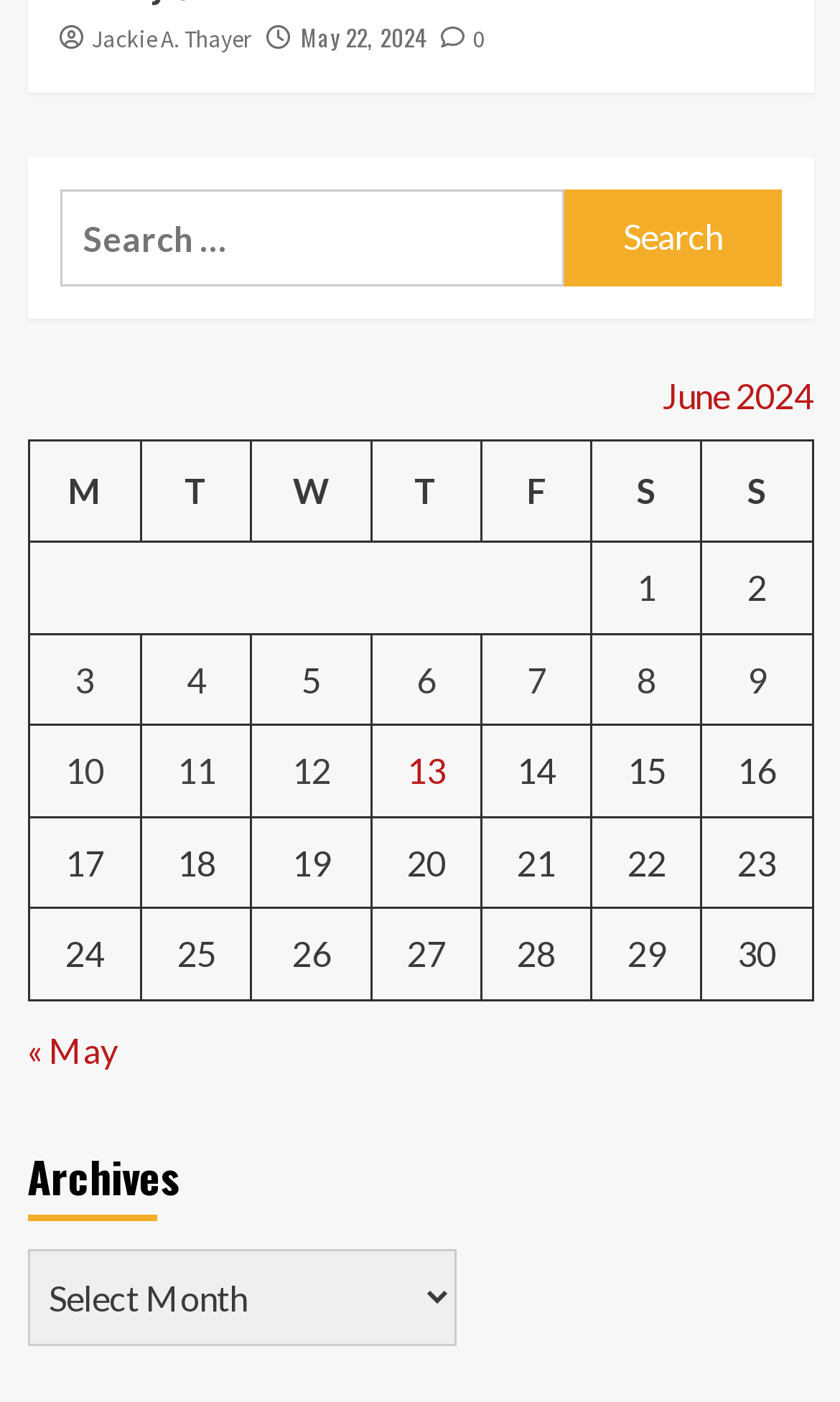Determine the bounding box coordinates of the section I need to click to execute the following instruction: "Go to About page". Provide the coordinates as four float numbers between 0 and 1, i.e., [left, top, right, bottom].

None